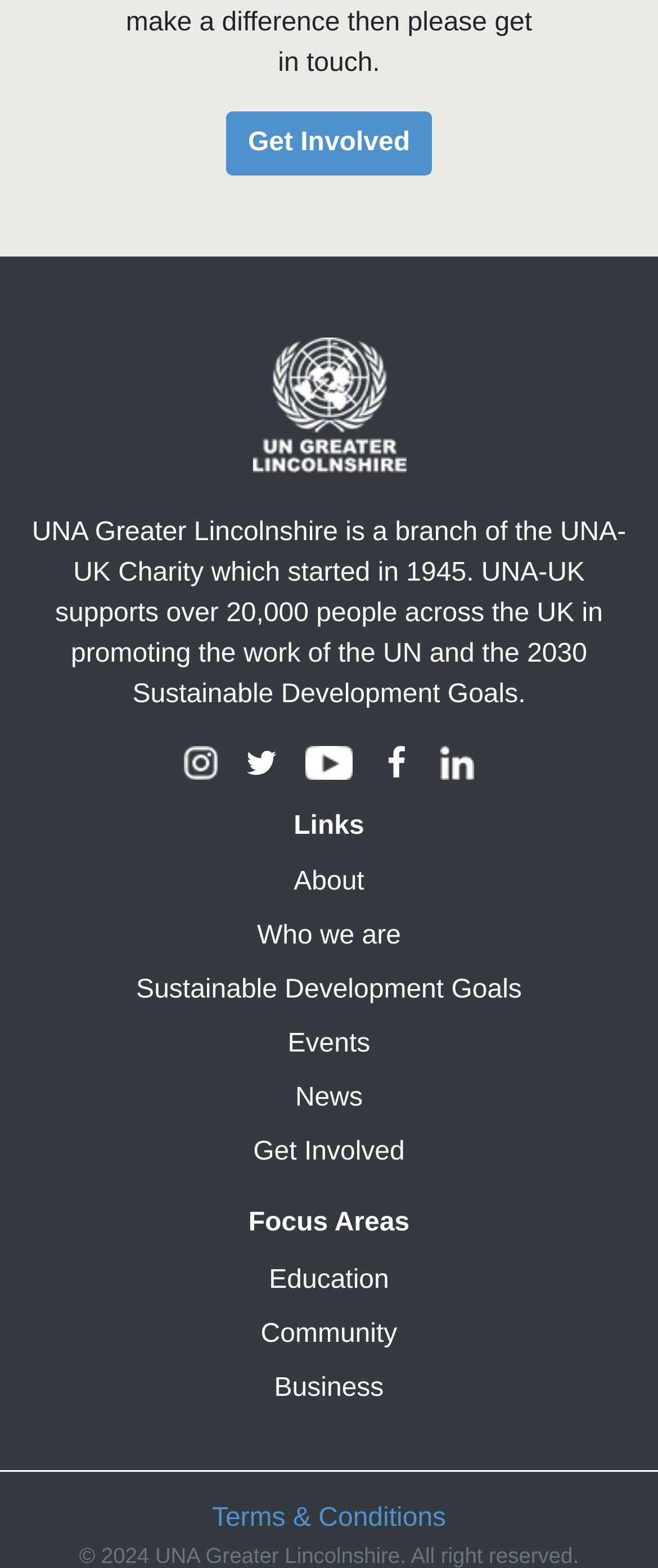Provide a short, one-word or phrase answer to the question below:
What are the focus areas of UNA Greater Lincolnshire?

Education, Community, Business